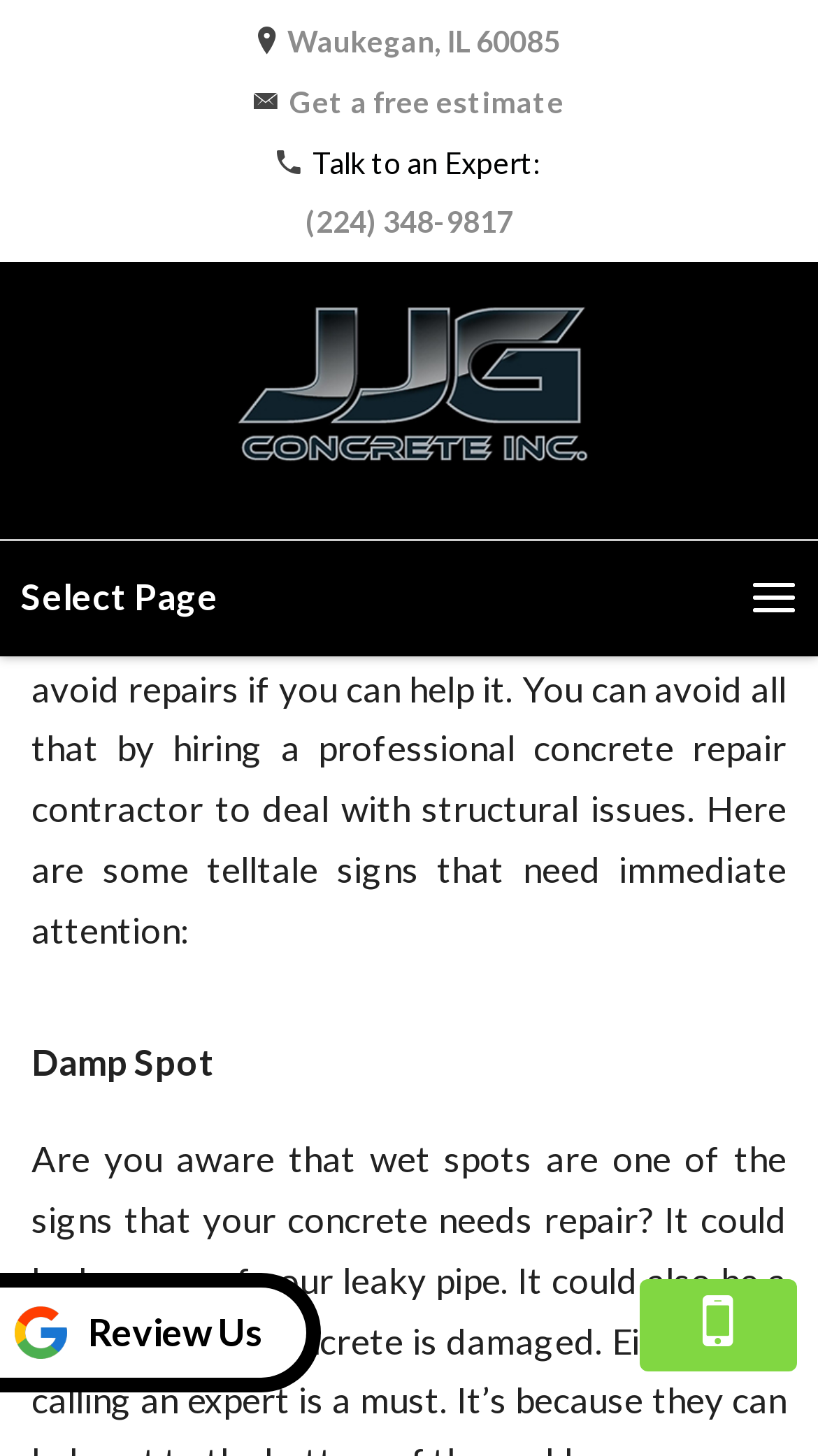Please locate the UI element described by "Review Us" and provide its bounding box coordinates.

[0.0, 0.874, 0.392, 0.956]